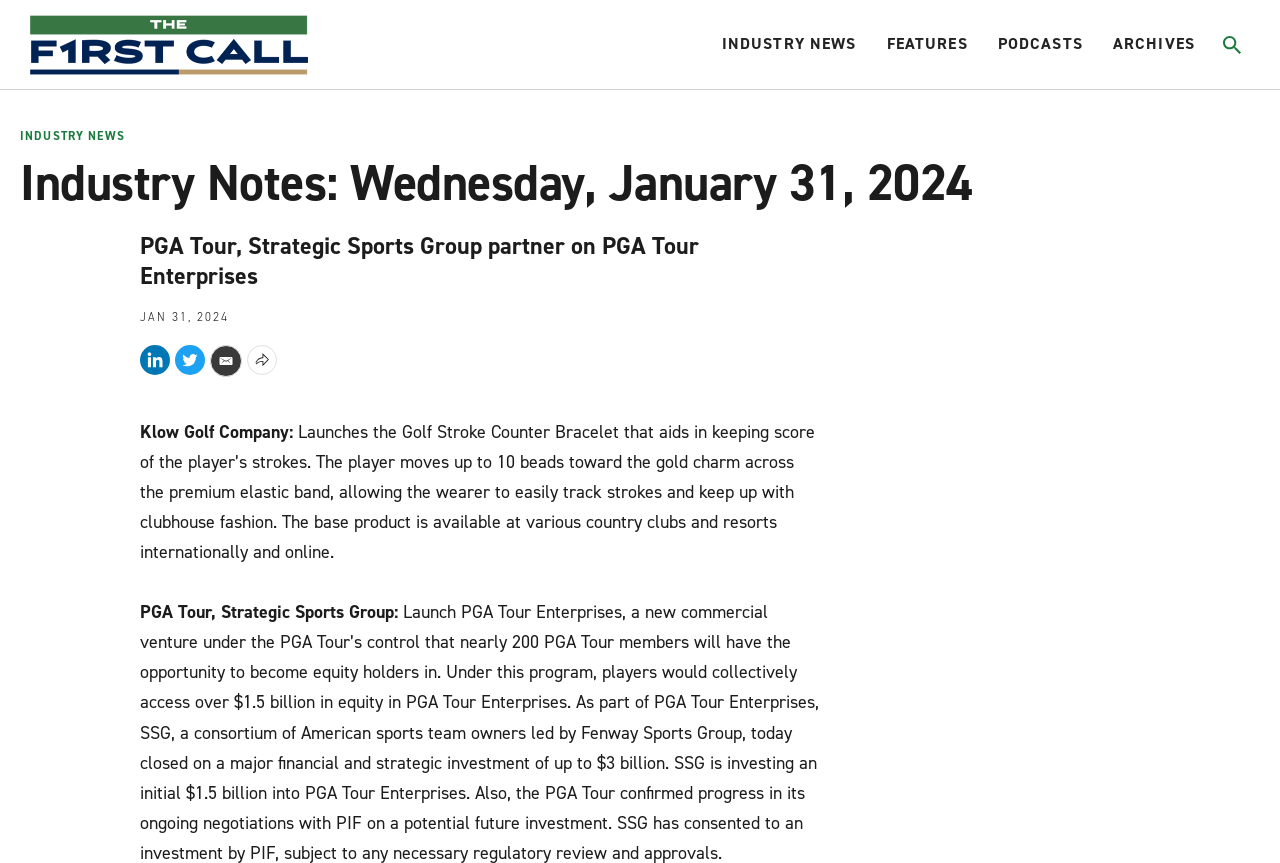Please find the bounding box coordinates of the element that needs to be clicked to perform the following instruction: "share on LinkedIn". The bounding box coordinates should be four float numbers between 0 and 1, represented as [left, top, right, bottom].

[0.109, 0.4, 0.133, 0.435]